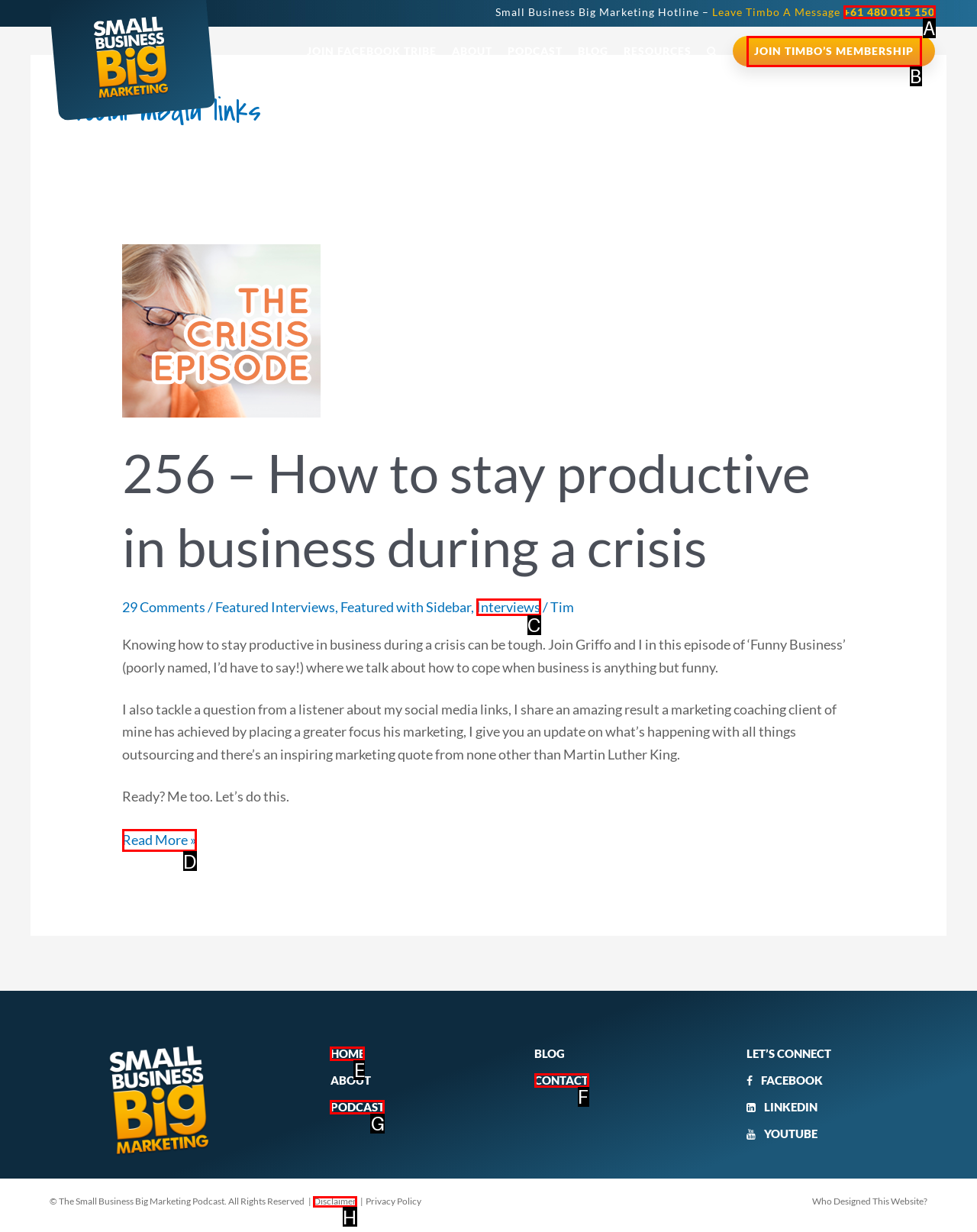Based on the task: Visit the 'Disclaimer' page, which UI element should be clicked? Answer with the letter that corresponds to the correct option from the choices given.

H